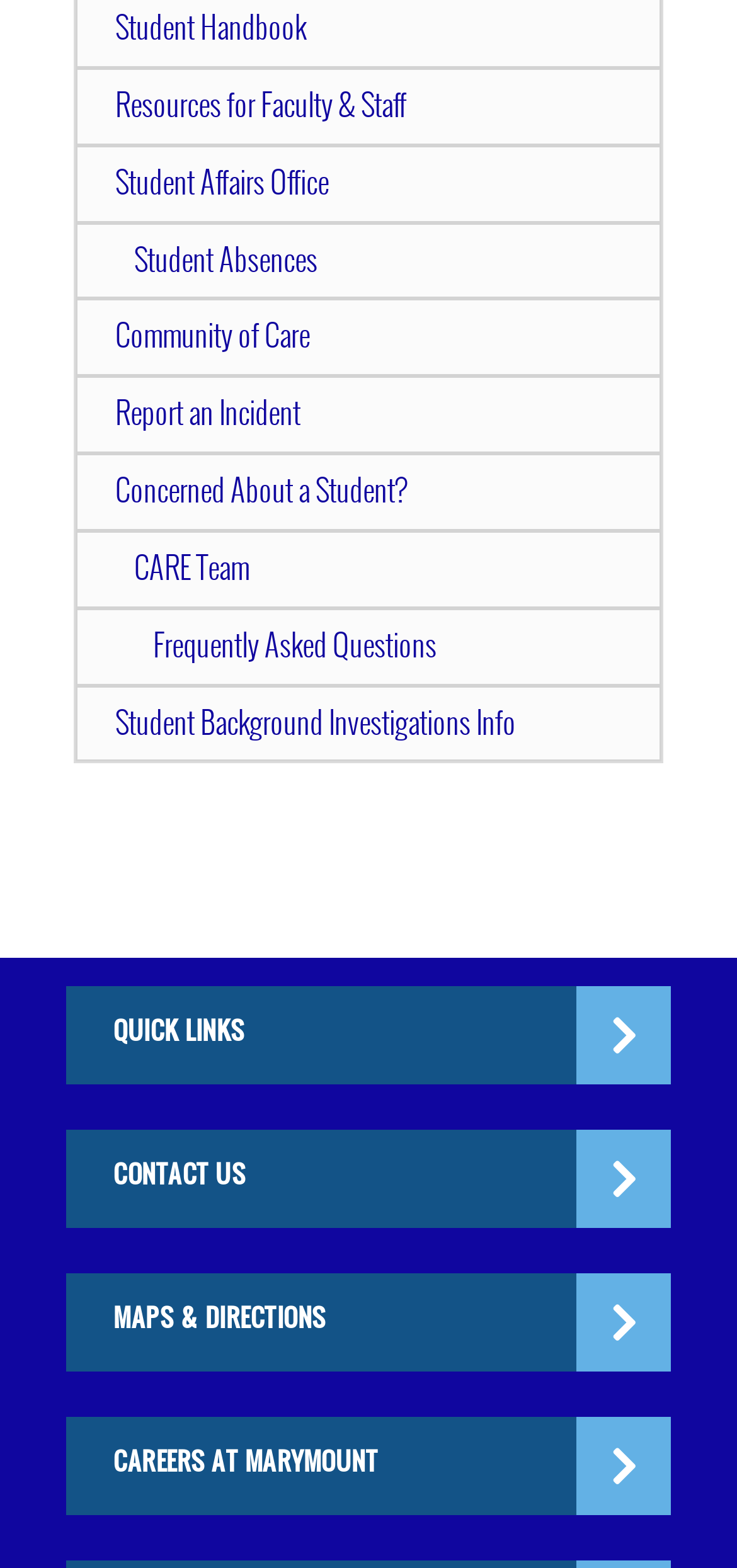Please provide the bounding box coordinates for the element that needs to be clicked to perform the following instruction: "Explore maps and directions". The coordinates should be given as four float numbers between 0 and 1, i.e., [left, top, right, bottom].

[0.09, 0.813, 0.91, 0.875]